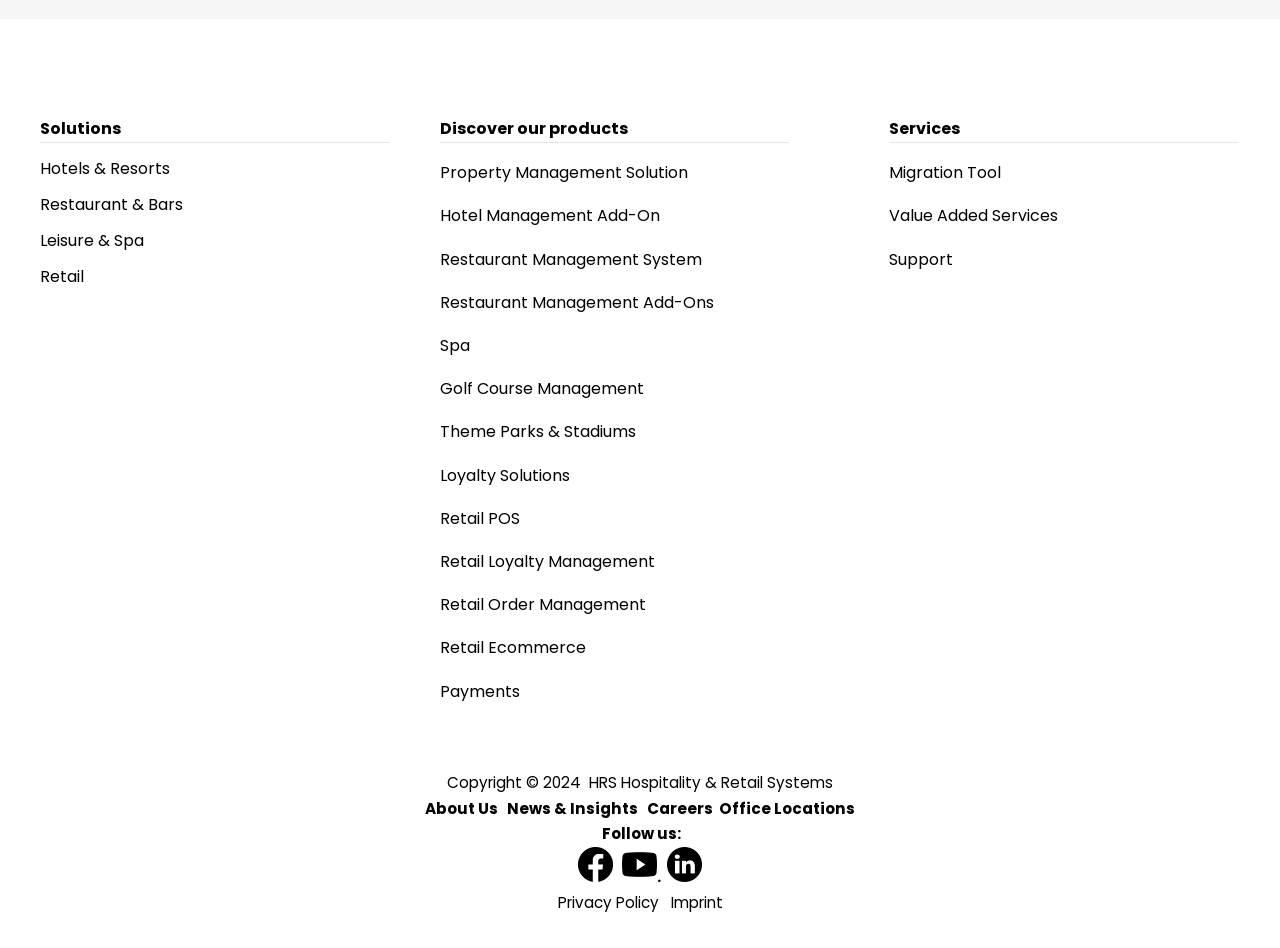Bounding box coordinates are specified in the format (top-left x, top-left y, bottom-right x, bottom-right y). All values are floating point numbers bounded between 0 and 1. Please provide the bounding box coordinate of the region this sentence describes: Hotels & Resorts

[0.031, 0.166, 0.133, 0.19]